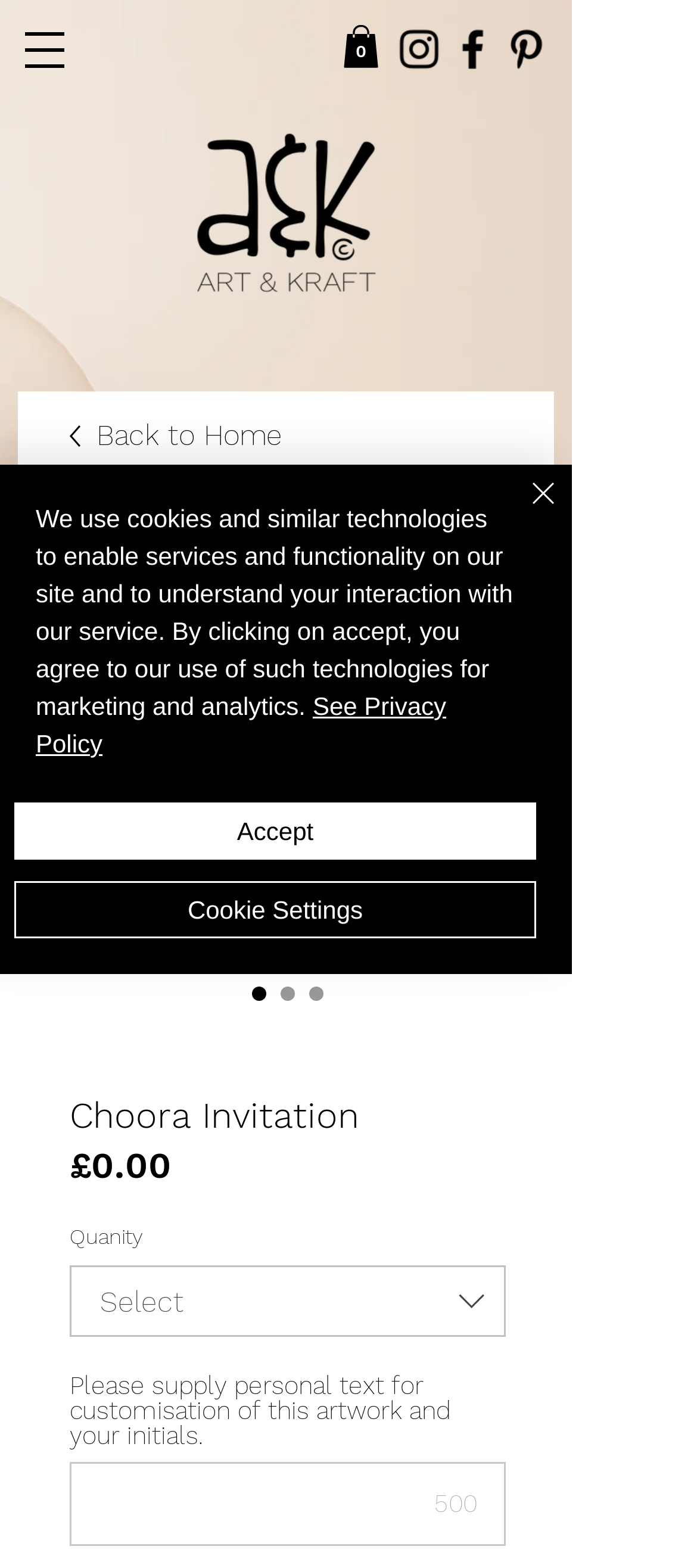What is the price of the Choora Invitation?
Answer the question based on the image using a single word or a brief phrase.

£0.00